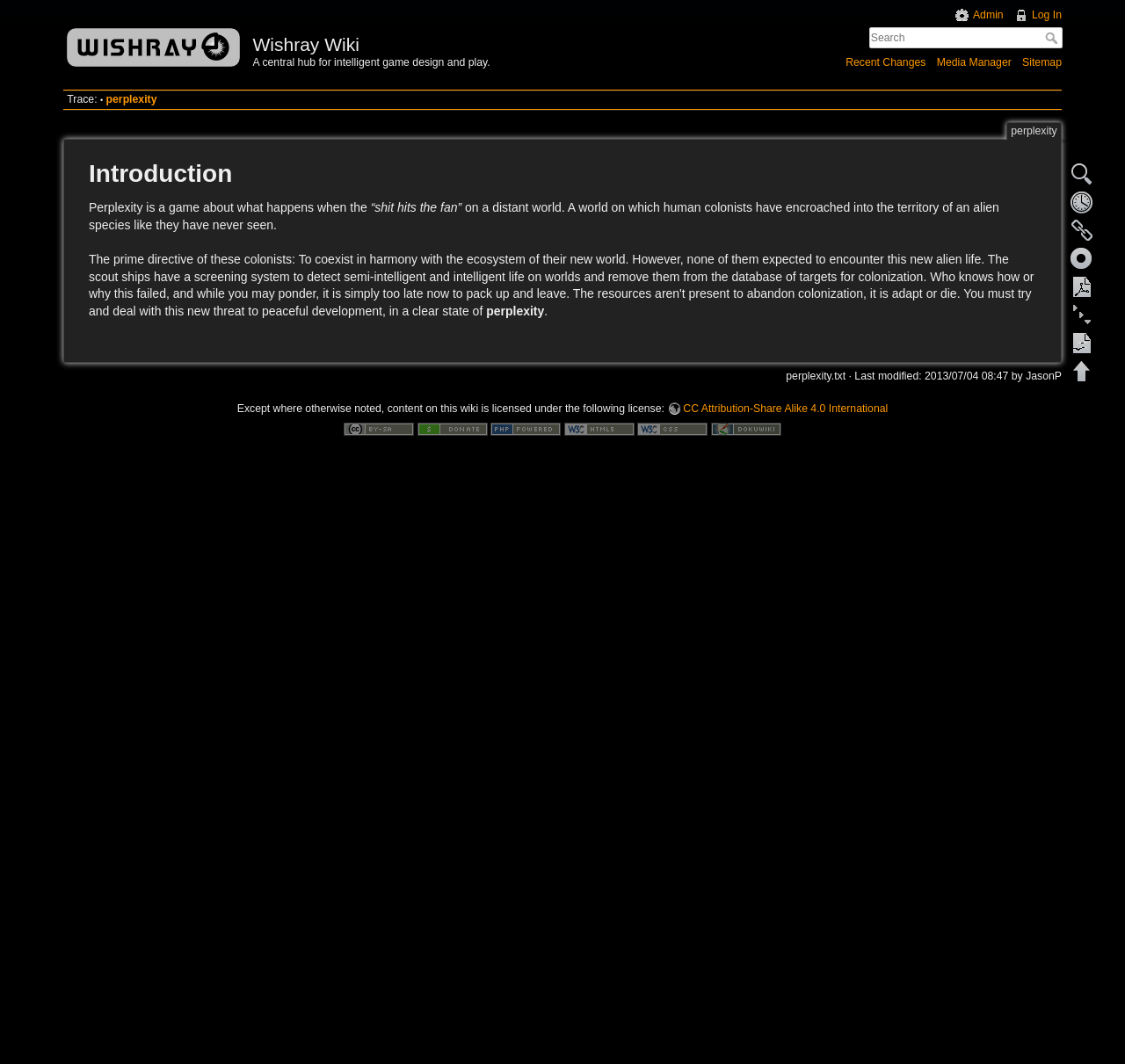What is the purpose of the search box?
Please give a detailed and elaborate answer to the question based on the image.

The search box is a textbox element with a button labeled 'Search', and is likely intended for users to search for specific content within the wiki.